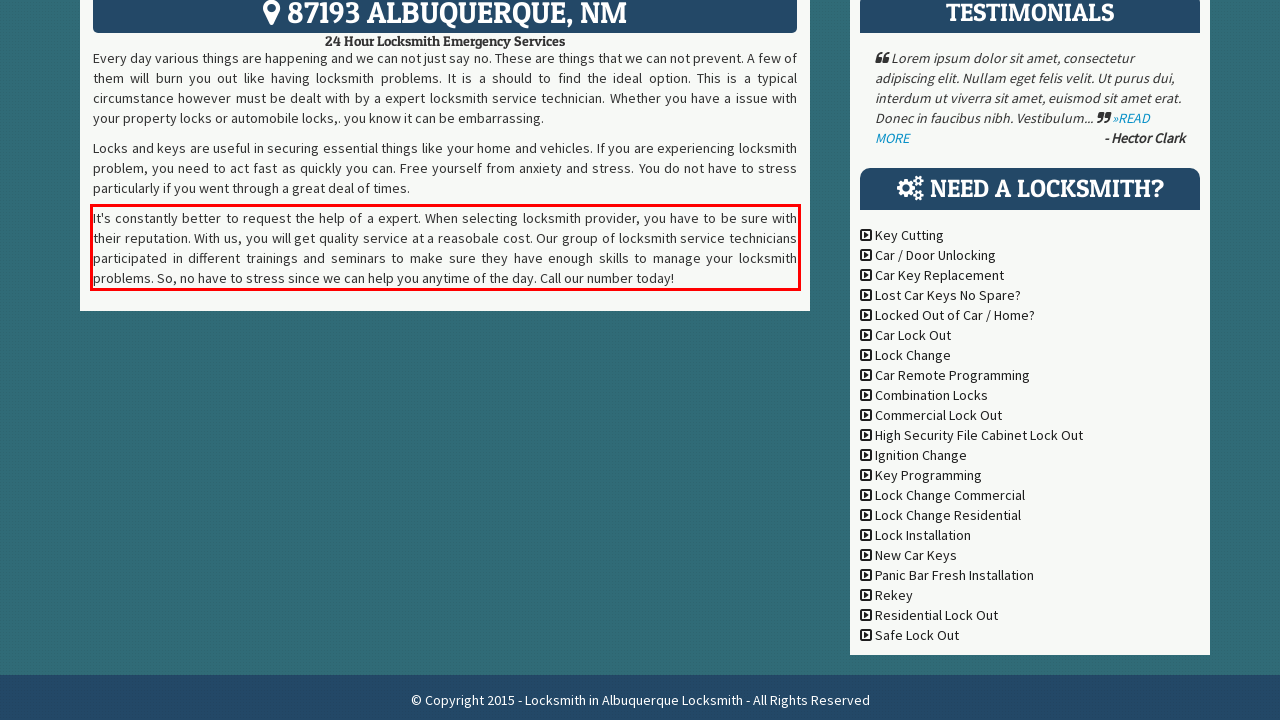Please extract the text content within the red bounding box on the webpage screenshot using OCR.

It's constantly better to request the help of a expert. When selecting locksmith provider, you have to be sure with their reputation. With us, you will get quality service at a reasobale cost. Our group of locksmith service technicians participated in different trainings and seminars to make sure they have enough skills to manage your locksmith problems. So, no have to stress since we can help you anytime of the day. Call our number today!